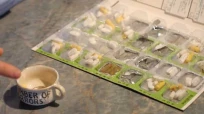What does the cup symbolize in the image?
Answer the question with as much detail as possible.

The cup in the image symbolizes a common item in healthcare settings, possibly used to measure or administer medicine, highlighting a key aspect of caregiving and health management.